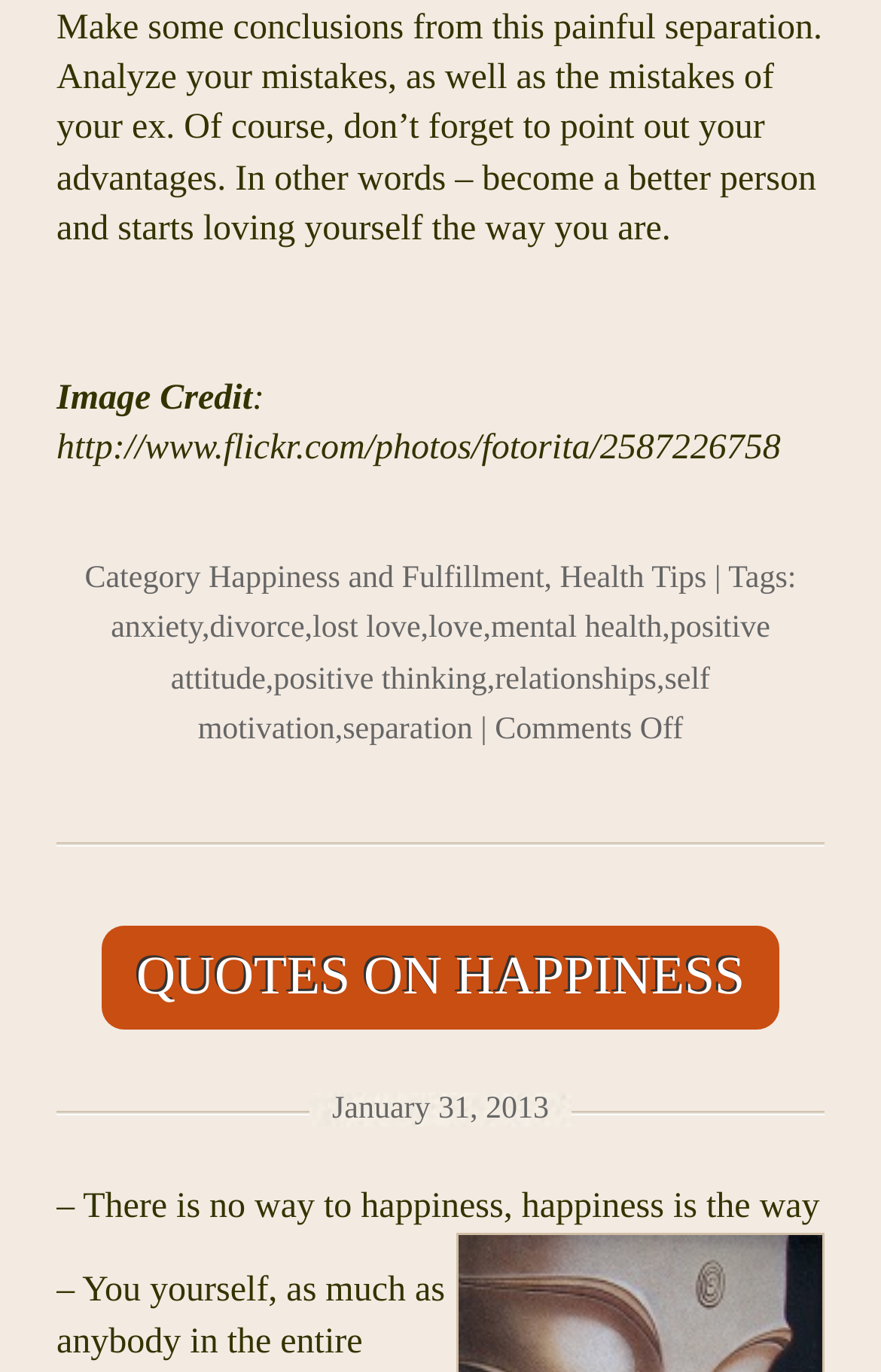What is the category of this article?
Please look at the screenshot and answer using one word or phrase.

Happiness and Fulfillment, Health Tips